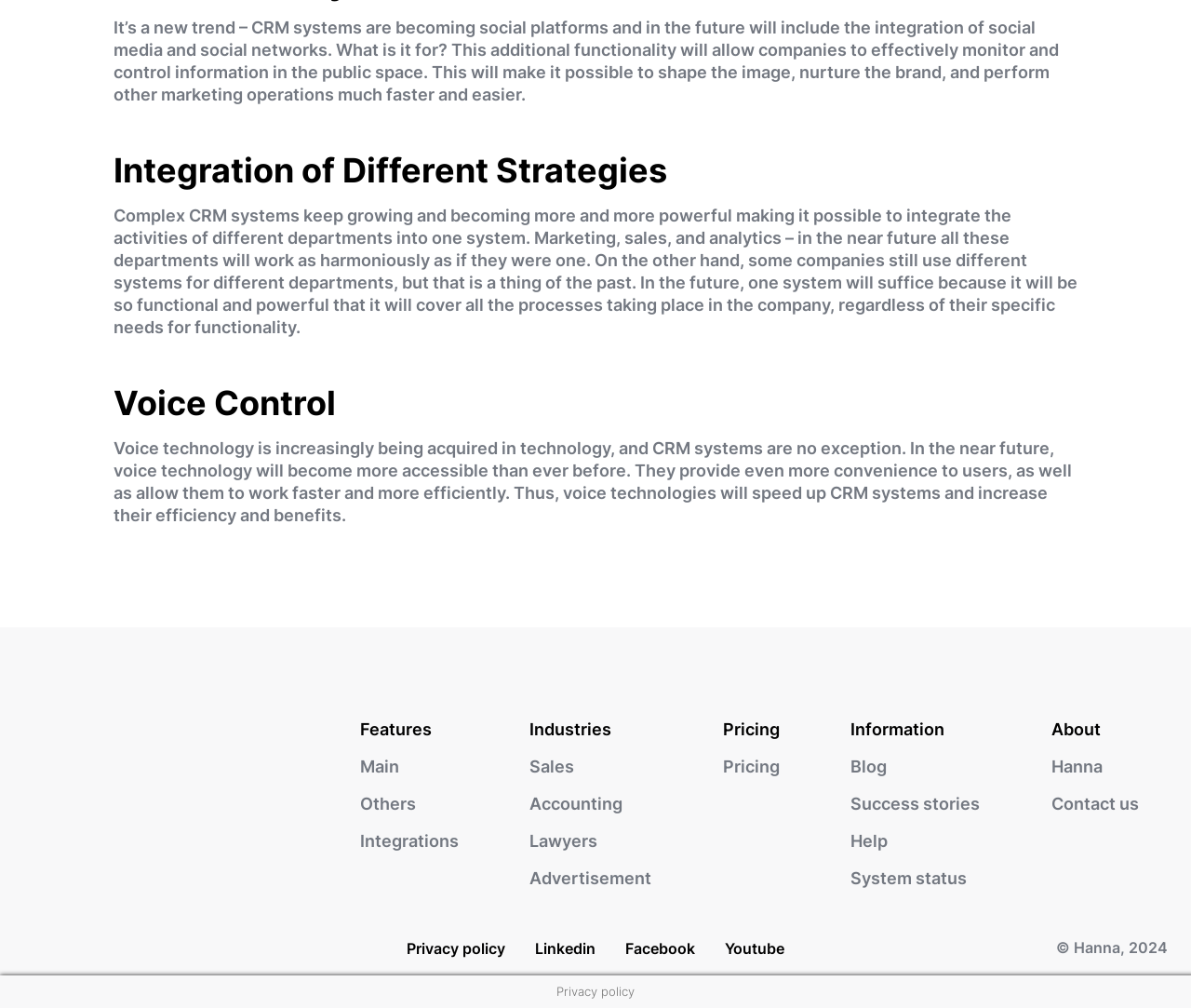Please provide a short answer using a single word or phrase for the question:
What is the year of copyright mentioned on the webpage?

2024